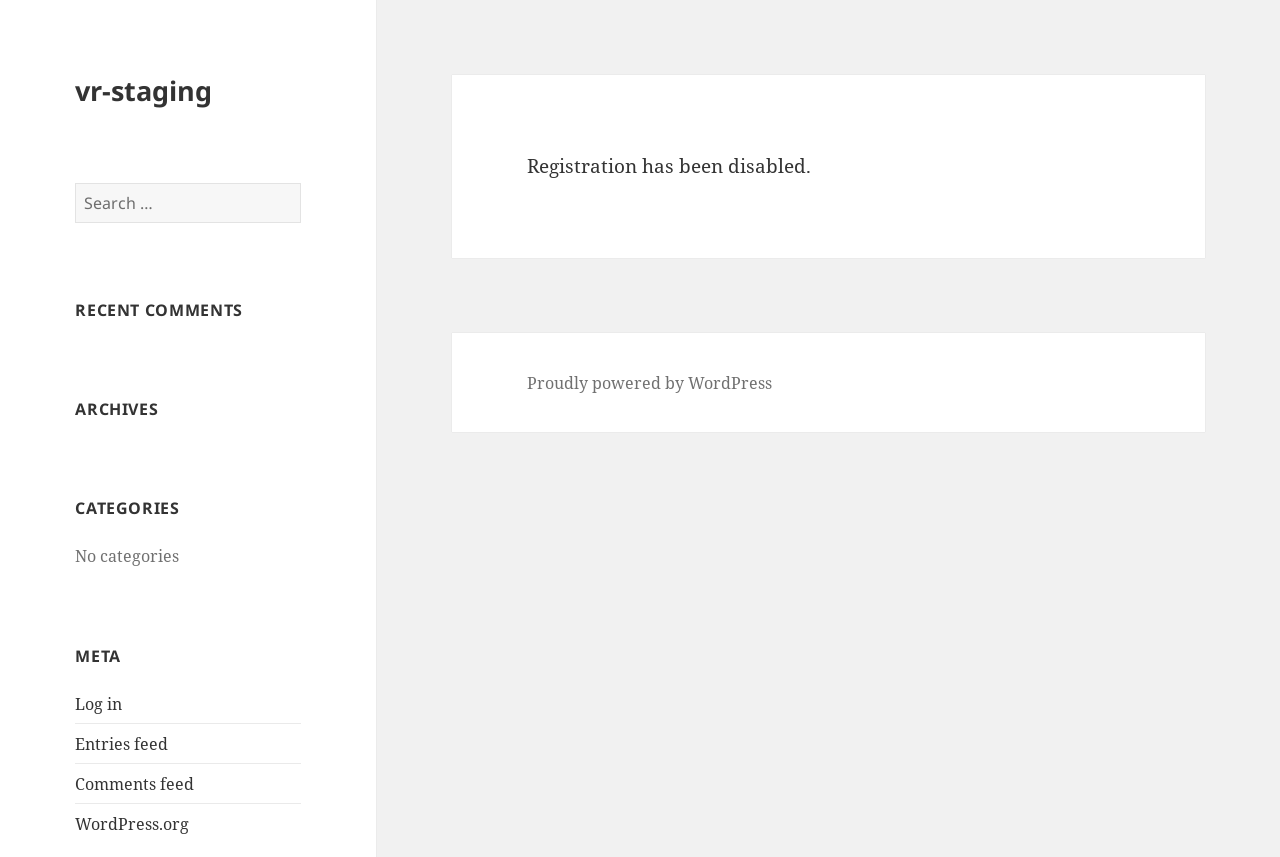How many categories are listed?
Look at the screenshot and respond with a single word or phrase.

No categories